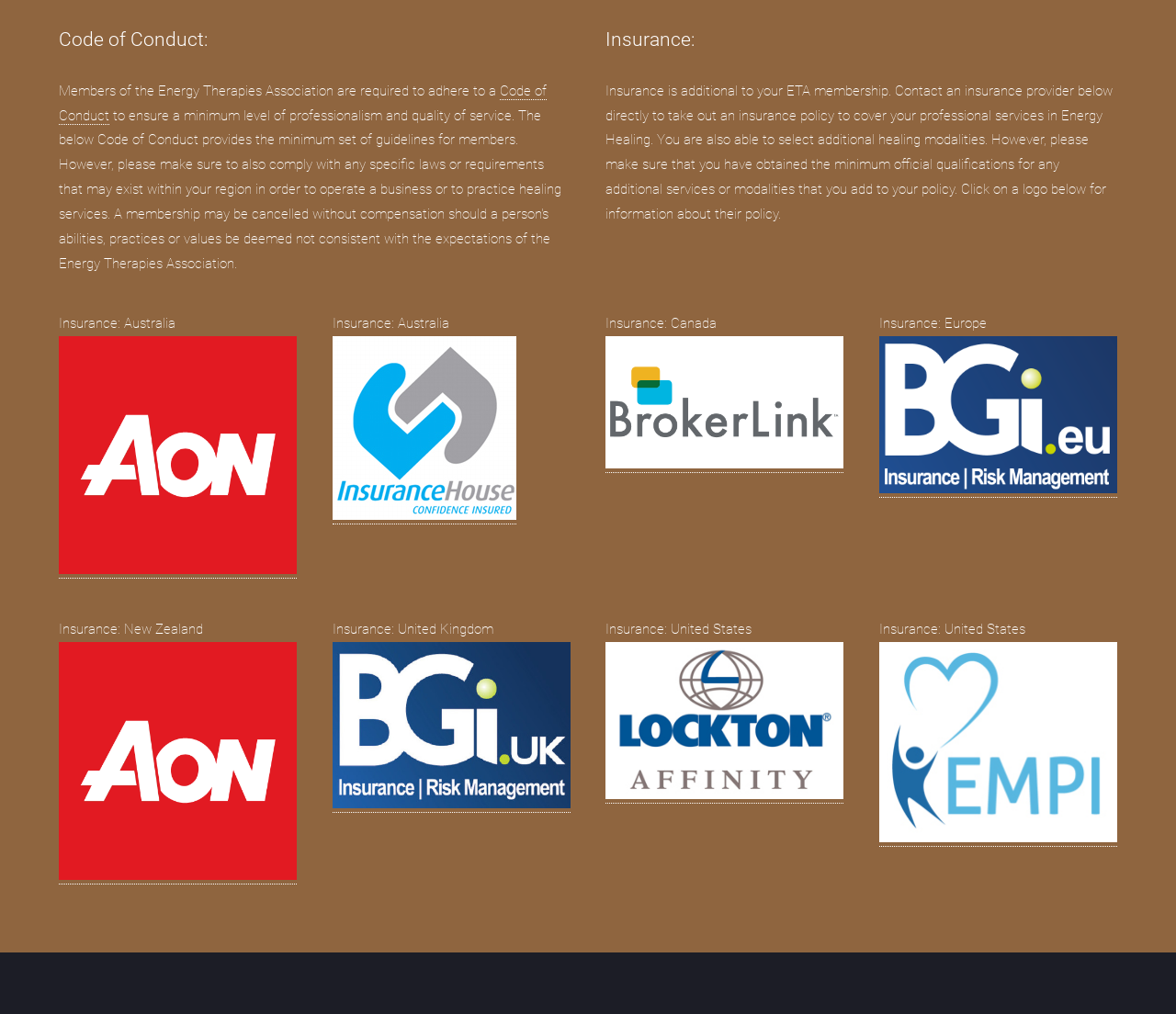How many countries are listed for insurance providers?
Please give a detailed and thorough answer to the question, covering all relevant points.

There are six countries listed for insurance providers, which can be determined by looking at the sections 'Insurance: Australia', 'Insurance: Canada', 'Insurance: Europe', 'Insurance: New Zealand', 'Insurance: United Kingdom', and 'Insurance: United States'.